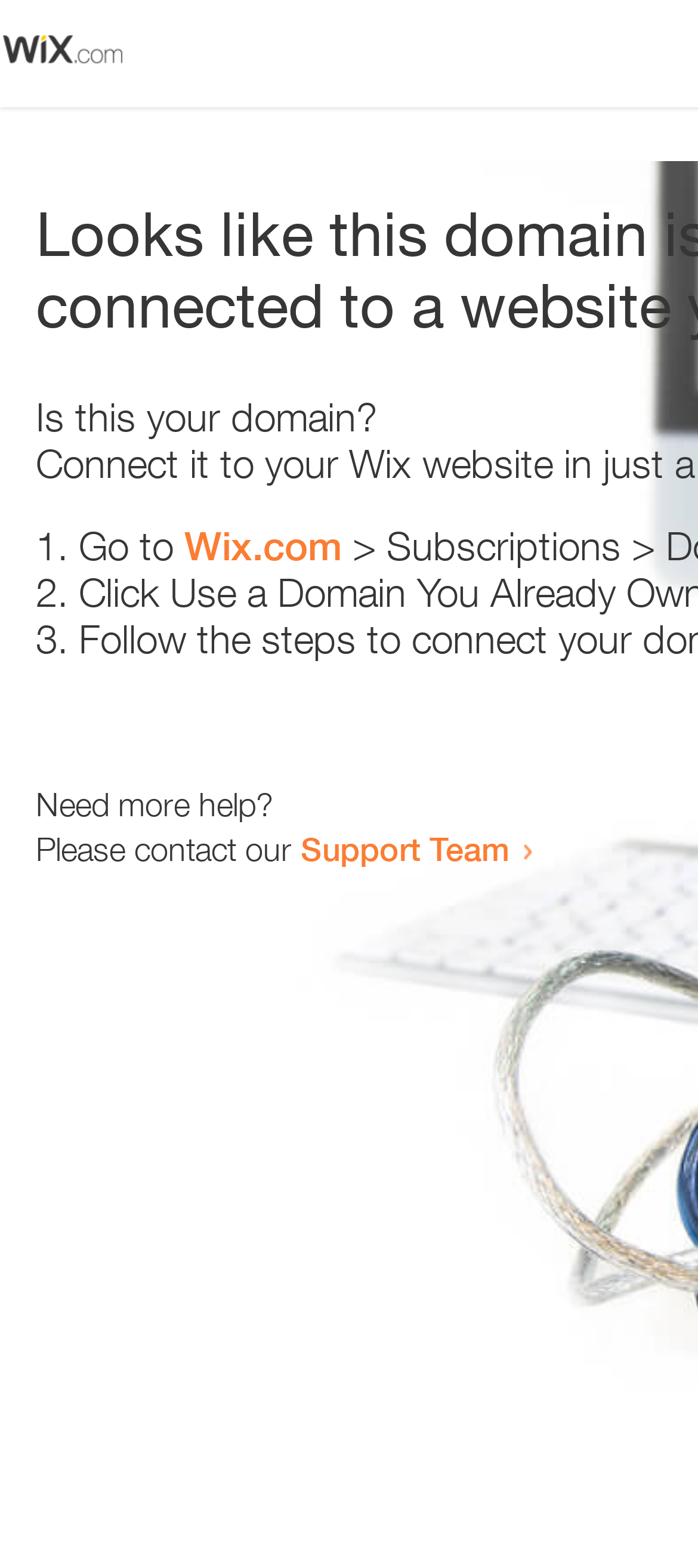What is the domain being referred to?
Examine the image closely and answer the question with as much detail as possible.

The webpage contains a link 'Wix.com' which suggests that the domain being referred to is Wix.com. This can be inferred from the context of the sentence 'Go to Wix.com'.